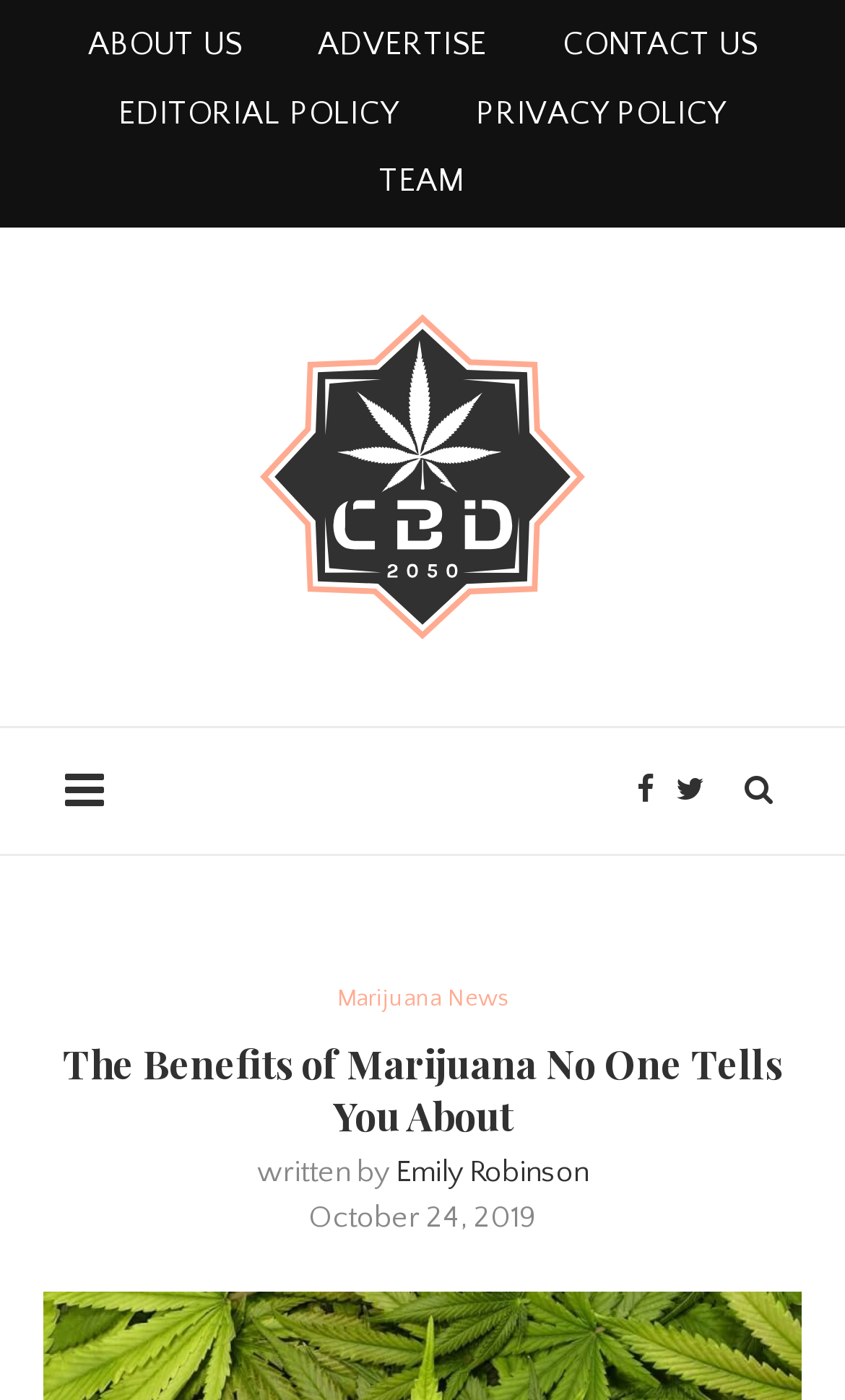Who wrote the article?
Based on the visual details in the image, please answer the question thoroughly.

I found the author's name 'Emily Robinson' next to the 'written by' text, which is located below the article title.